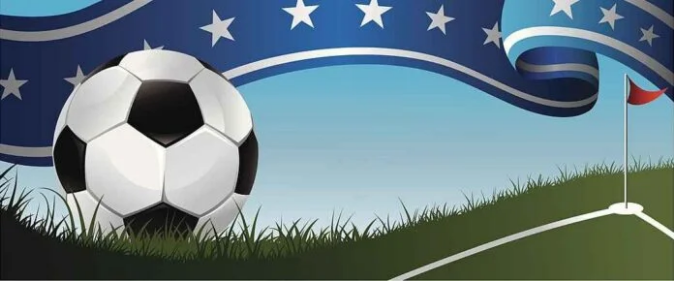Provide an in-depth description of all elements within the image.

The image features a vibrant and dynamic design centered around a classic black and white soccer ball, resting on lush green grass. In the background, a flowing blue ribbon adorned with white stars adds a patriotic touch, elegantly curling along the top of the composition. To the right, a golf hole flag stands tall, hinting at a setting where sports and competition thrive. This illustration beautifully captures the excitement of football, embodying the spirit of UFABET, an ultimate guide designed for football enthusiasts and bettors alike, aimed at enhancing their game experience with insights and strategies.